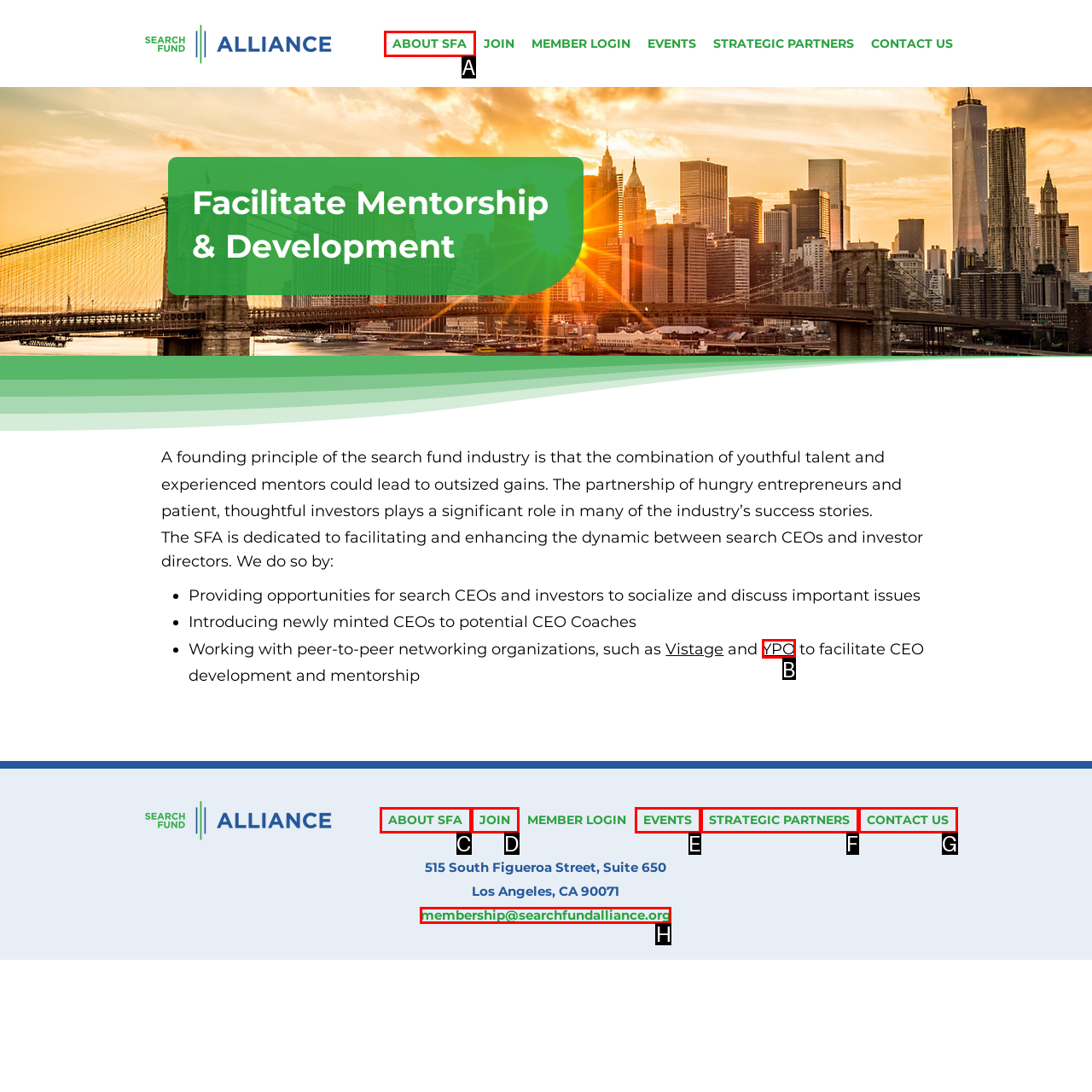Which HTML element fits the description: membership@searchfundalliance.org? Respond with the letter of the appropriate option directly.

H